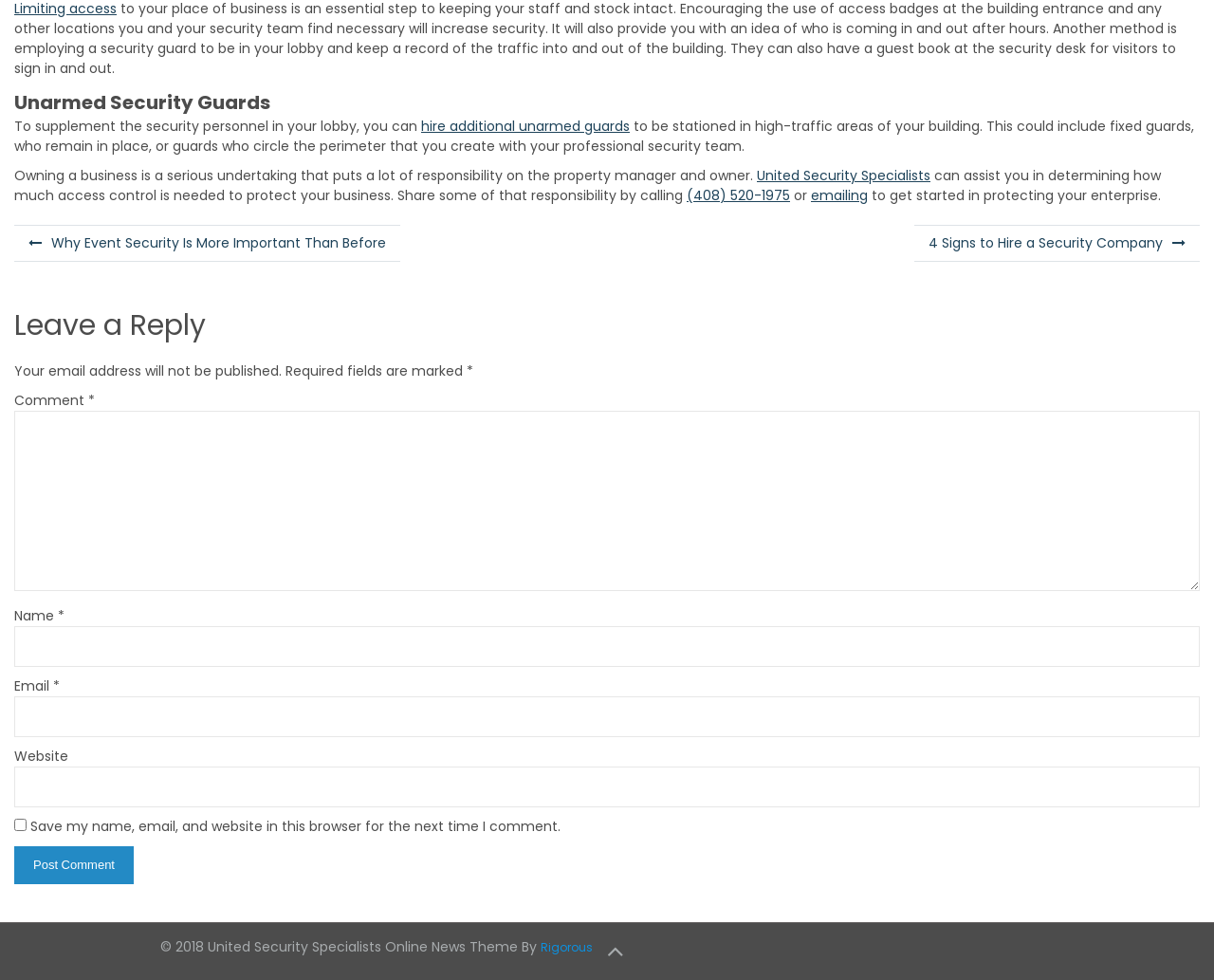Identify the bounding box coordinates for the element that needs to be clicked to fulfill this instruction: "Call (408) 520-1975". Provide the coordinates in the format of four float numbers between 0 and 1: [left, top, right, bottom].

[0.566, 0.19, 0.651, 0.209]